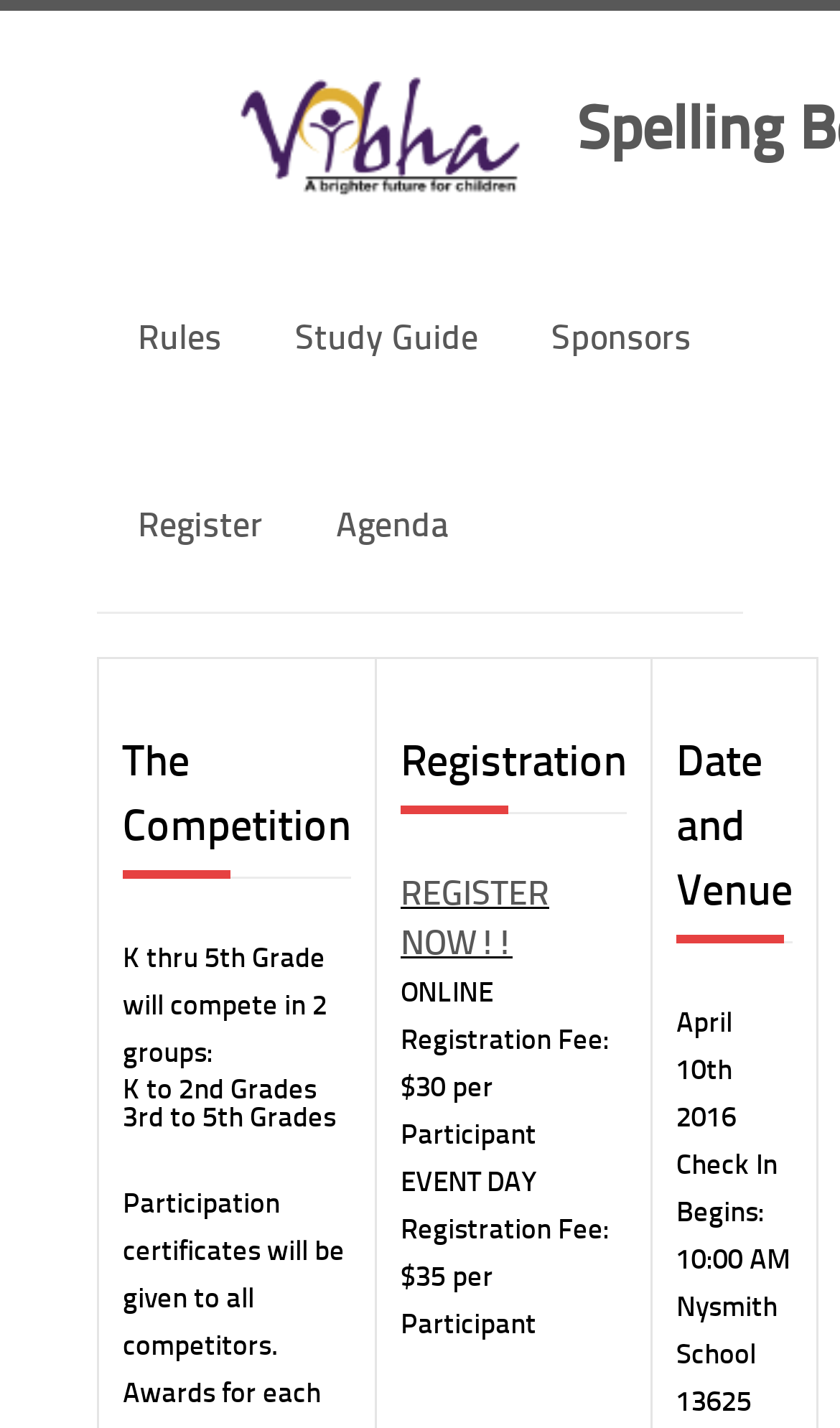What is the registration fee for event day?
Please look at the screenshot and answer in one word or a short phrase.

$35 per Participant